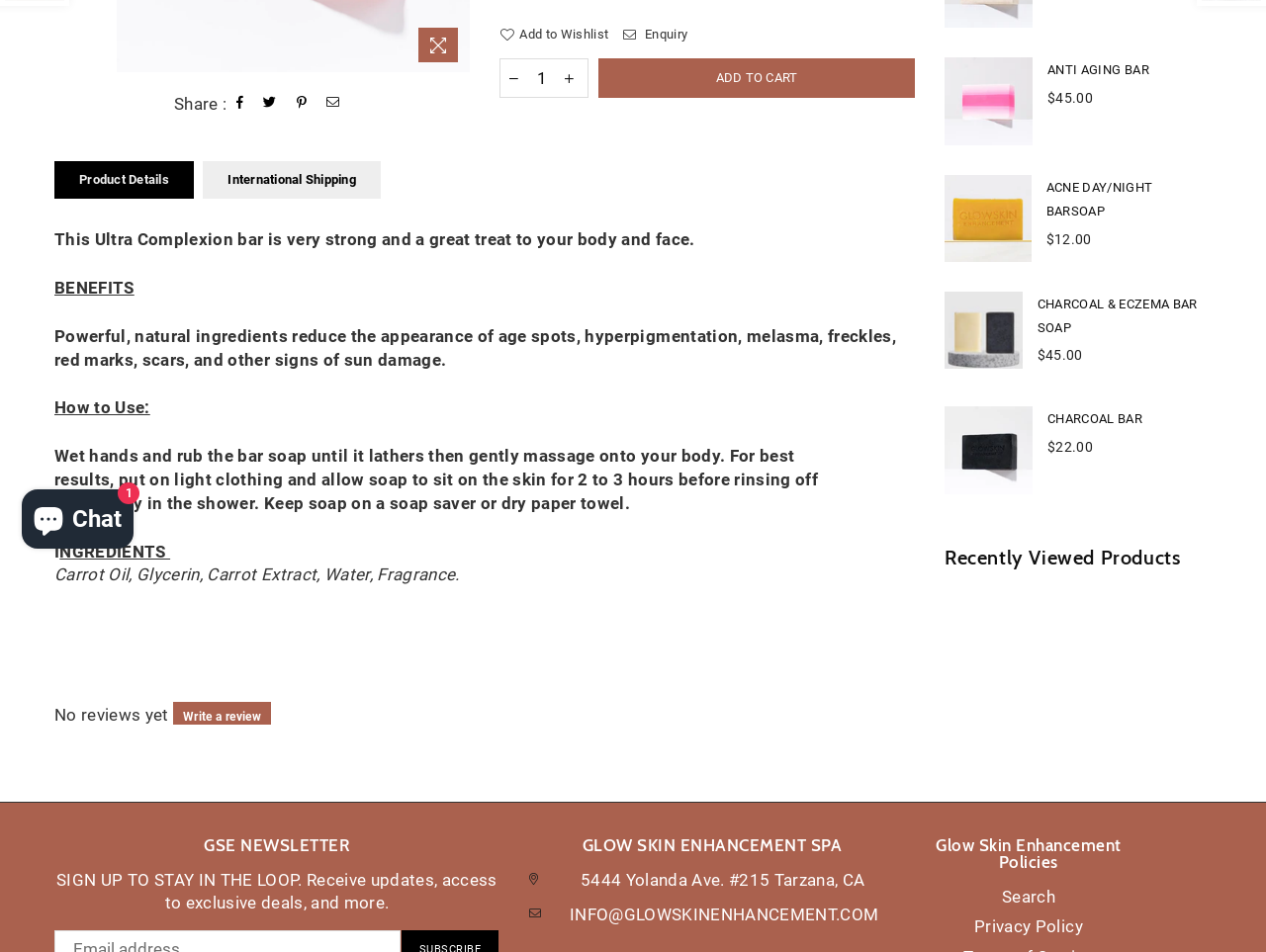Locate the UI element that matches the description Email in the webpage screenshot. Return the bounding box coordinates in the format (top-left x, top-left y, bottom-right x, bottom-right y), with values ranging from 0 to 1.

[0.254, 0.097, 0.273, 0.123]